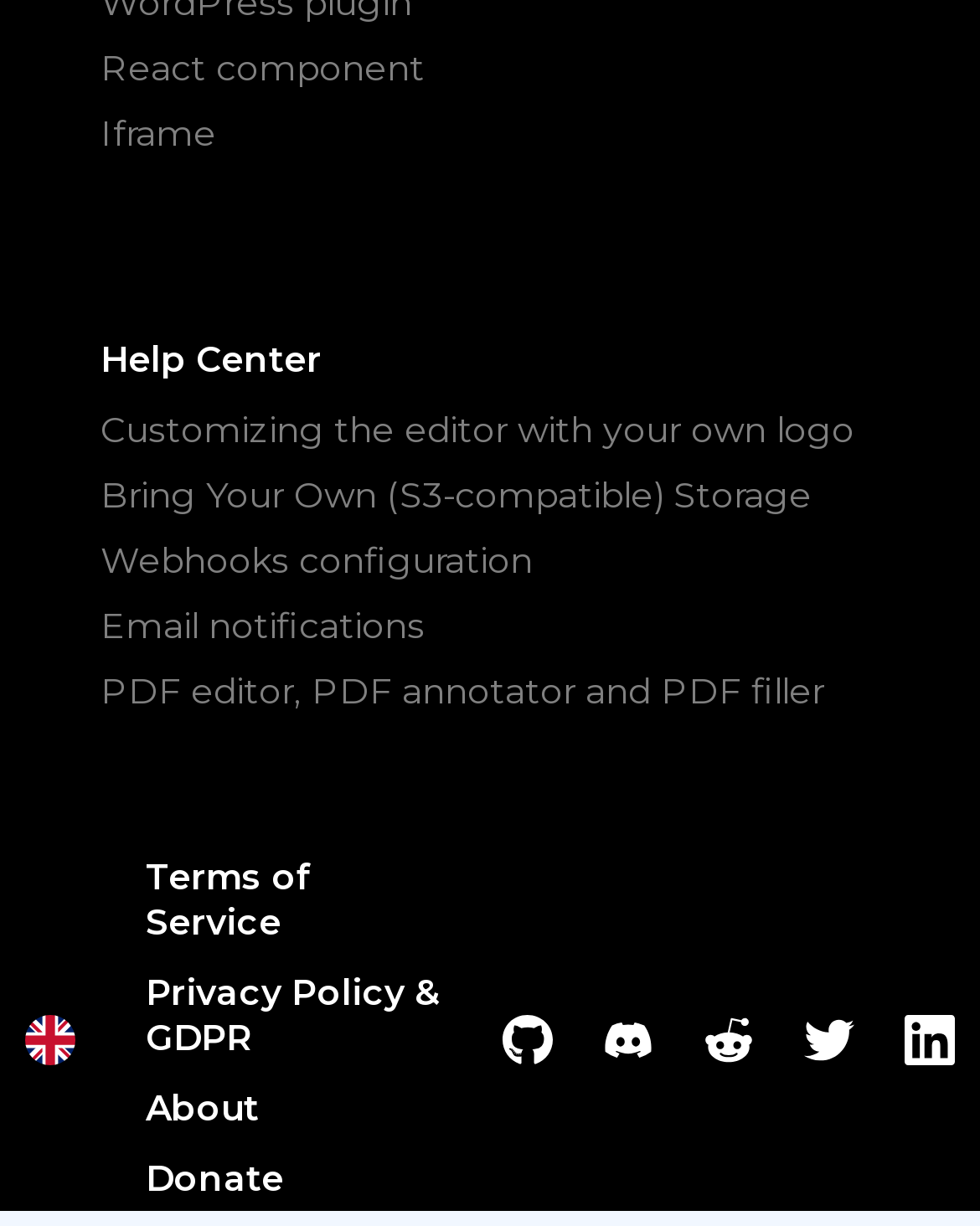Using the element description About, predict the bounding box coordinates for the UI element. Provide the coordinates in (top-left x, top-left y, bottom-right x, bottom-right y) format with values ranging from 0 to 1.

[0.149, 0.886, 0.264, 0.922]